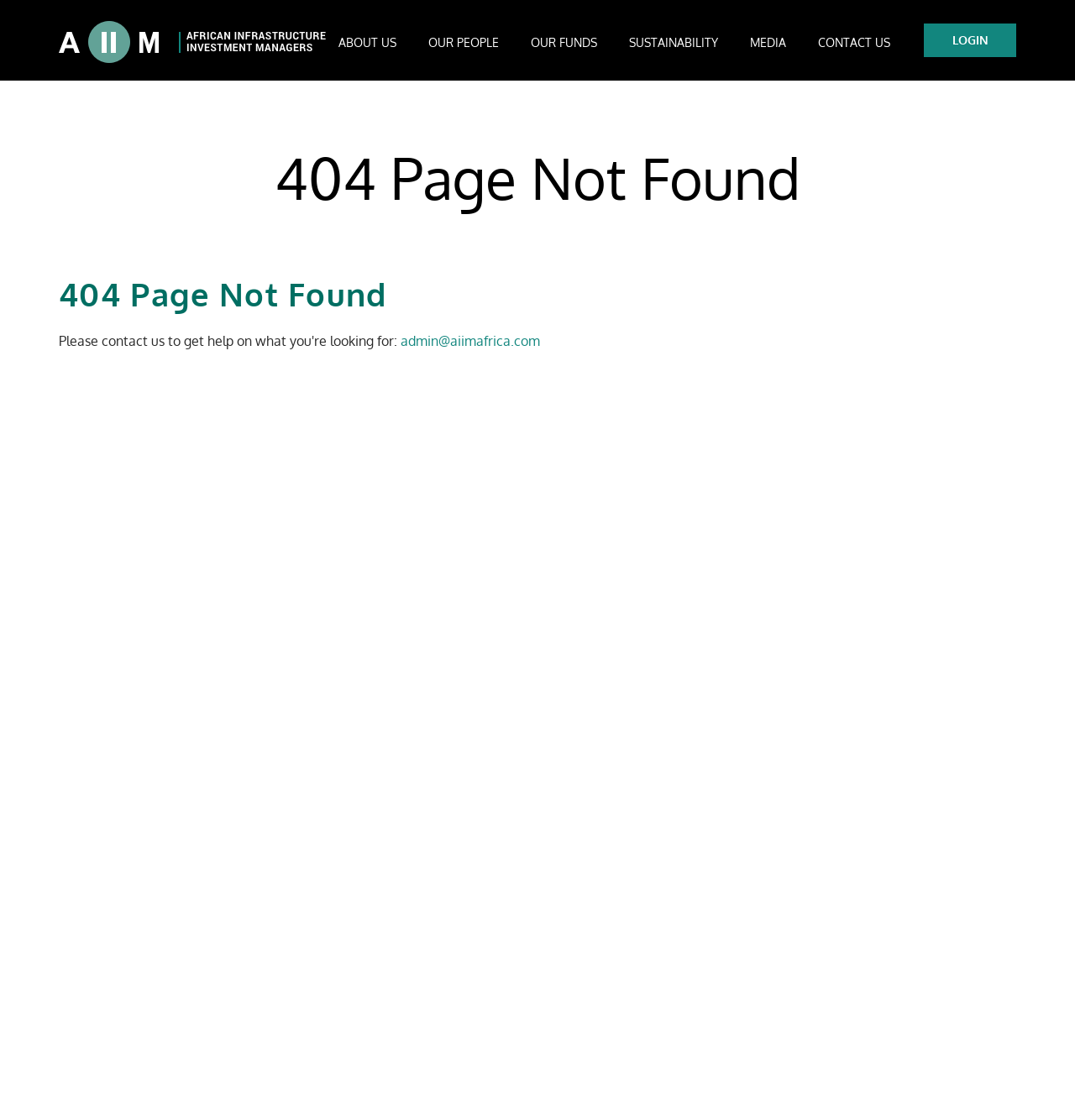What is the name of the fund that starts with 'IDEAS'?
Please give a detailed and elaborate answer to the question based on the image.

I searched for the link that starts with 'IDEAS' and found it under the 'OUR FUNDS' category. The full name of the fund is 'IDEAS Managed Fund'.